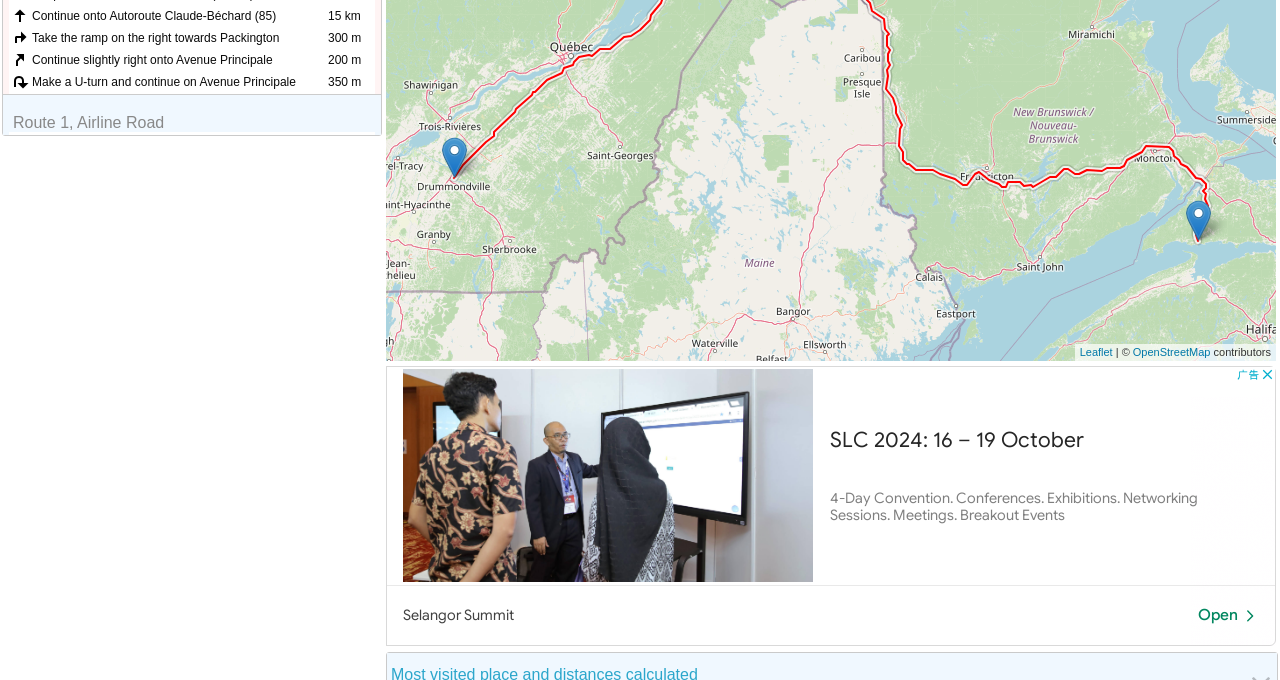From the webpage screenshot, predict the bounding box of the UI element that matches this description: "aria-label="Advertisement" name="aswift_1" title="Advertisement"".

[0.302, 0.539, 0.997, 0.951]